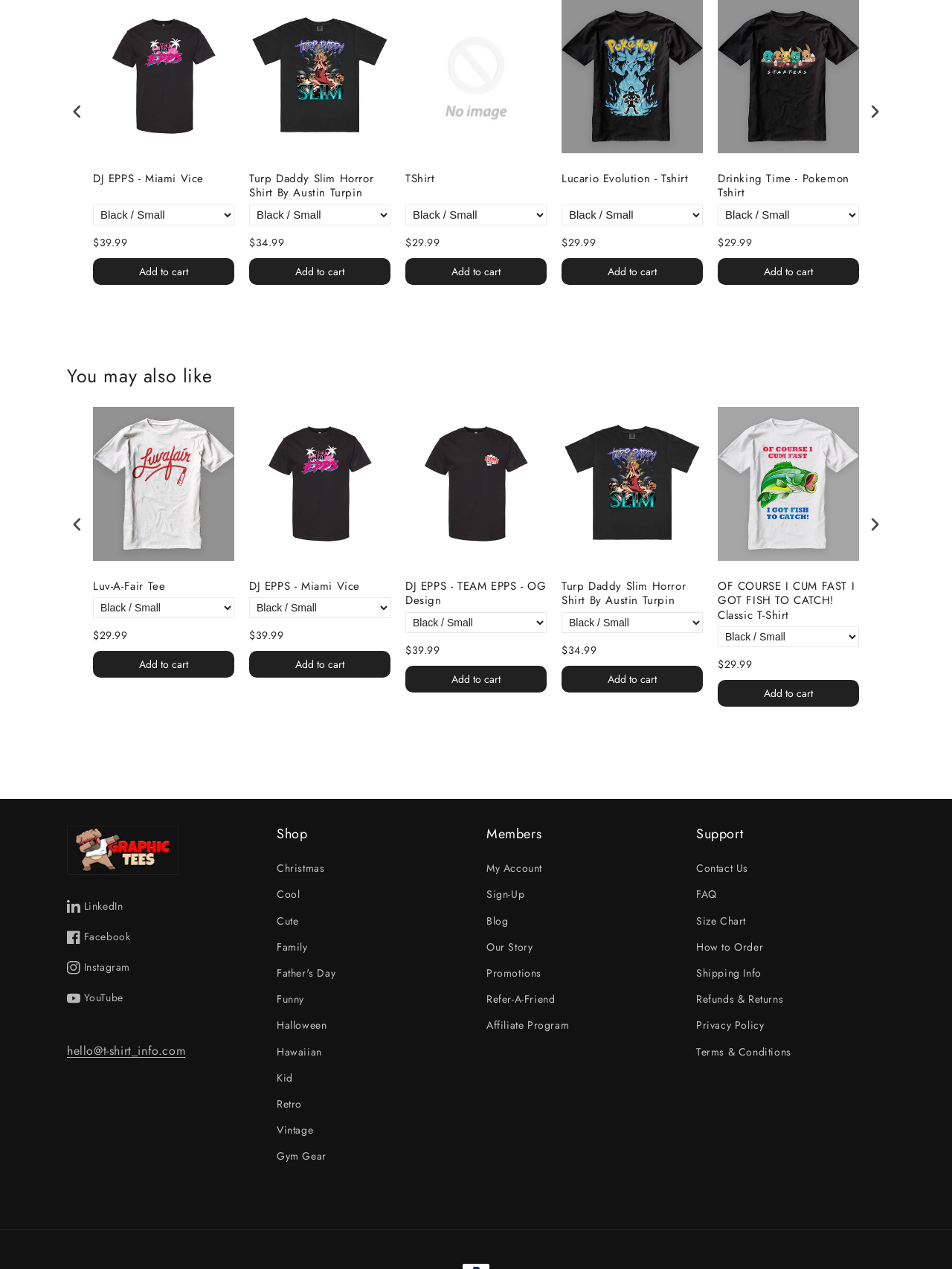Show the bounding box coordinates of the element that should be clicked to complete the task: "Click the 'Add to cart' button for the 'DJ EPPS - Miami Vice' shirt".

[0.098, 0.203, 0.246, 0.224]